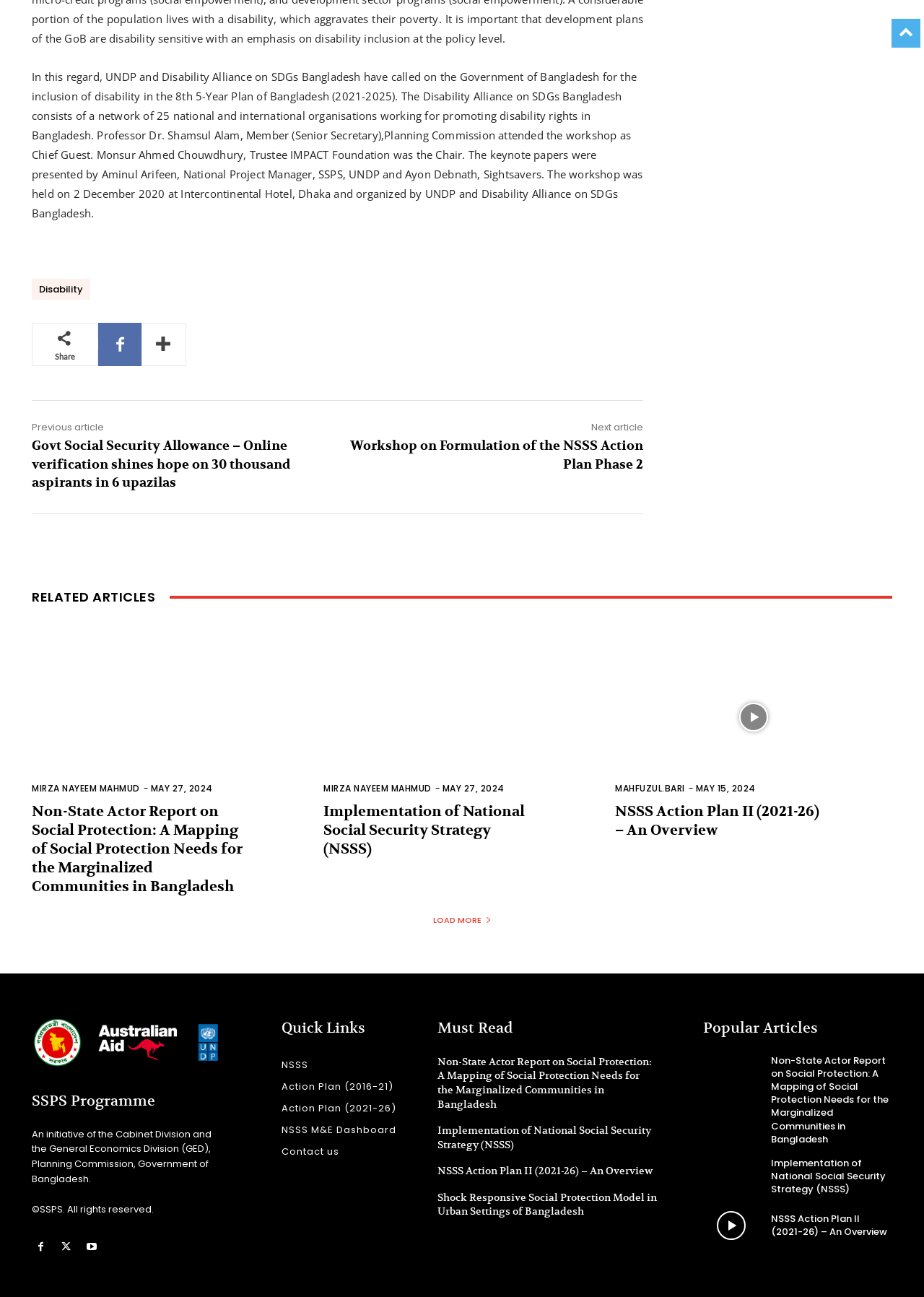Observe the image and answer the following question in detail: What is the title of the report presented by Aminul Arifeen?

The article does not mention the title of the report presented by Aminul Arifeen, only that he presented a keynote paper.